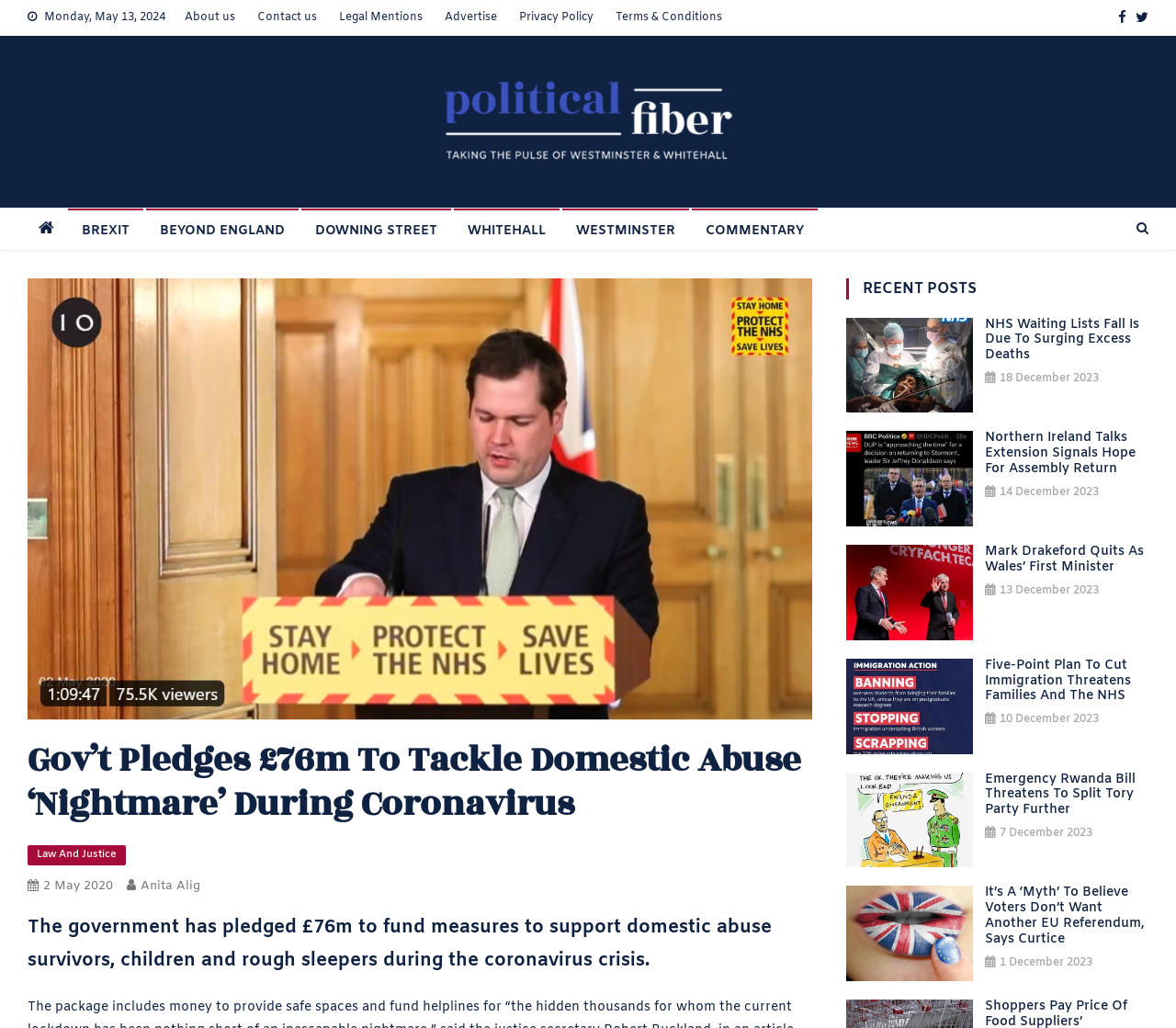Locate the primary headline on the webpage and provide its text.

Gov’t Pledges £76m To Tackle Domestic Abuse ‘Nightmare’ During Coronavirus